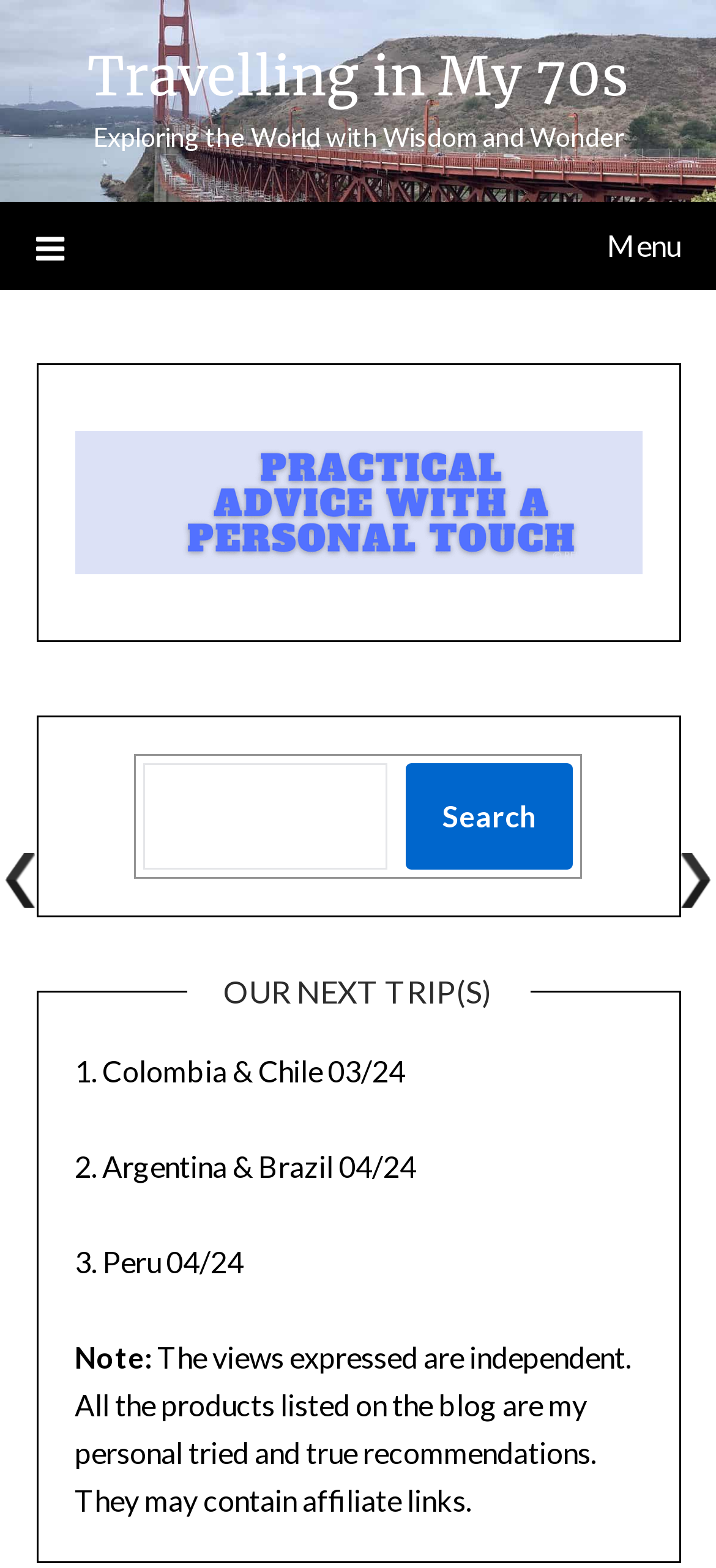What is the author's current focus?
Please ensure your answer to the question is detailed and covers all necessary aspects.

The author's current focus can be determined by looking at the root element of the webpage, which is 'The Amazing Augmented Notre-Dame Exhibition - Travelling In My 70s'. This suggests that the author is currently focused on travelling in their 70s.